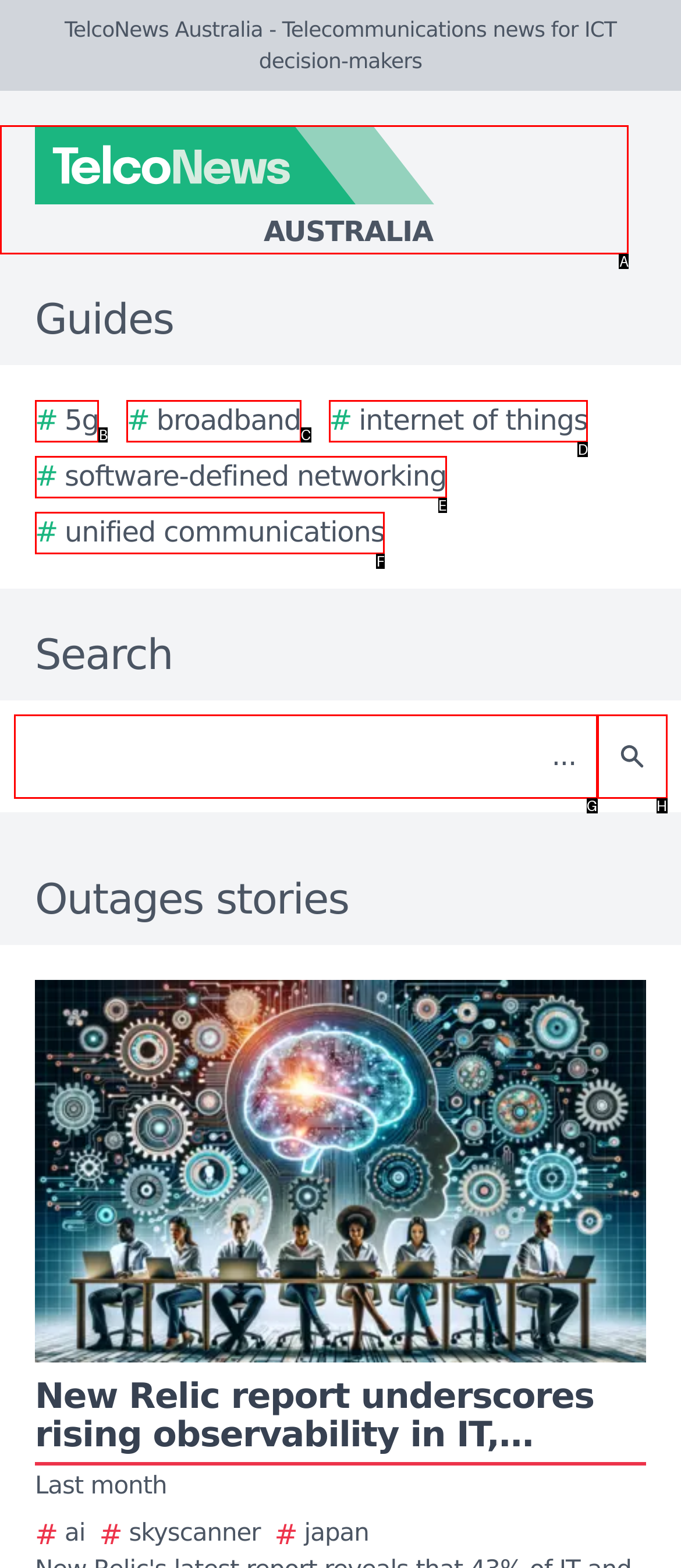Identify the correct UI element to click to achieve the task: Click the TelcoNews Australia logo.
Answer with the letter of the appropriate option from the choices given.

A